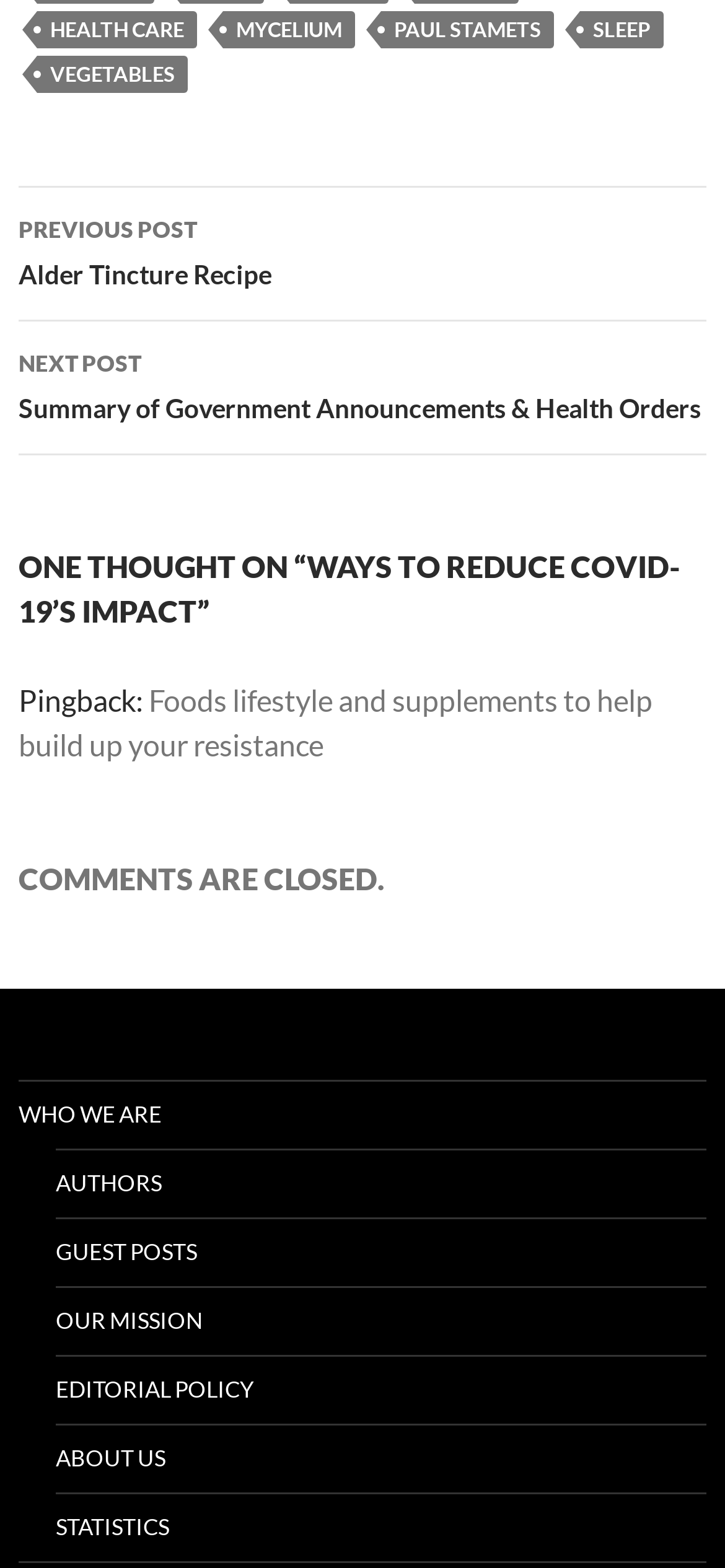Find and provide the bounding box coordinates for the UI element described here: "Who we are". The coordinates should be given as four float numbers between 0 and 1: [left, top, right, bottom].

[0.026, 0.69, 0.974, 0.733]